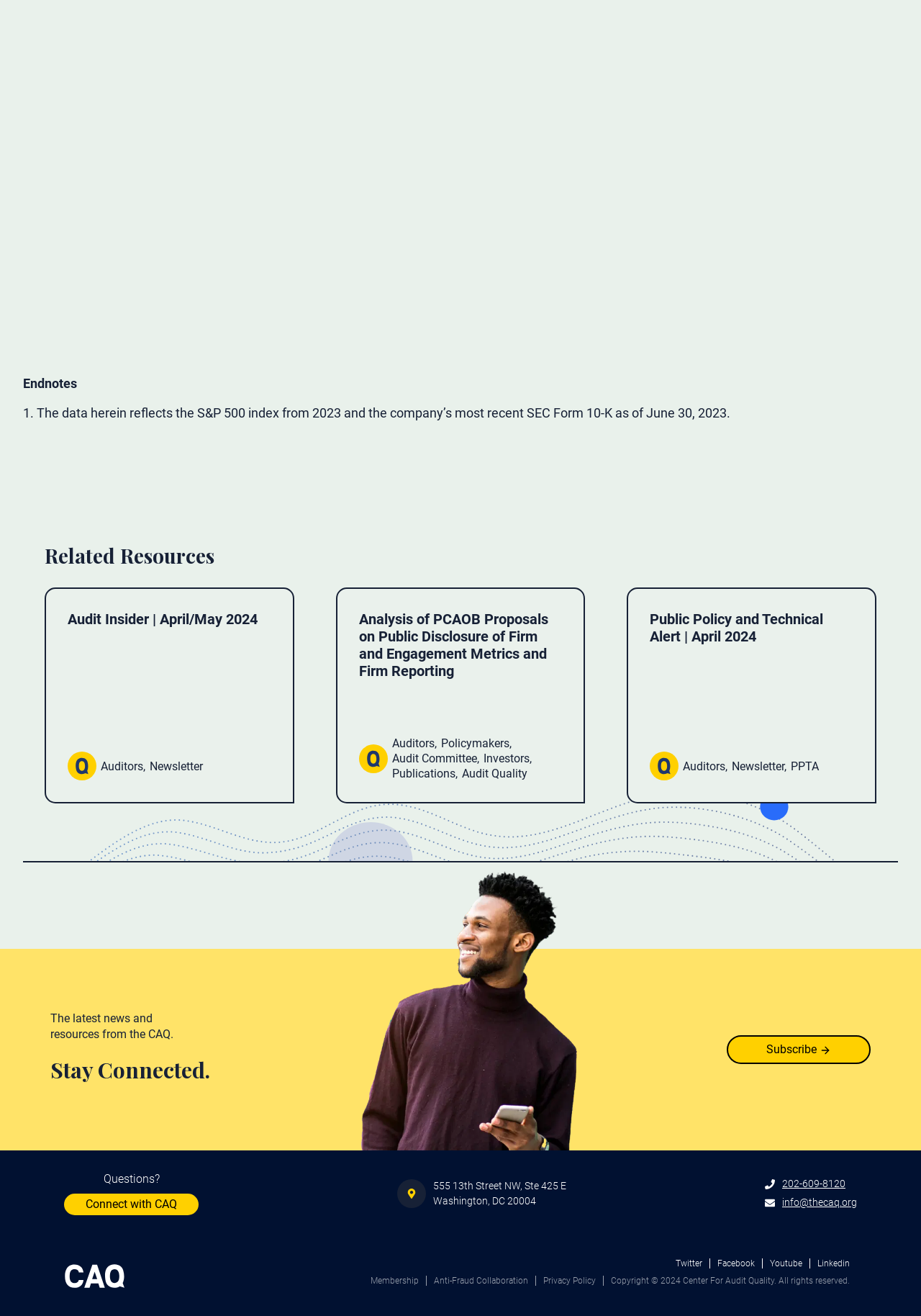Please find the bounding box coordinates for the clickable element needed to perform this instruction: "Send an email to 'info@thecaq.org'".

[0.849, 0.909, 0.93, 0.918]